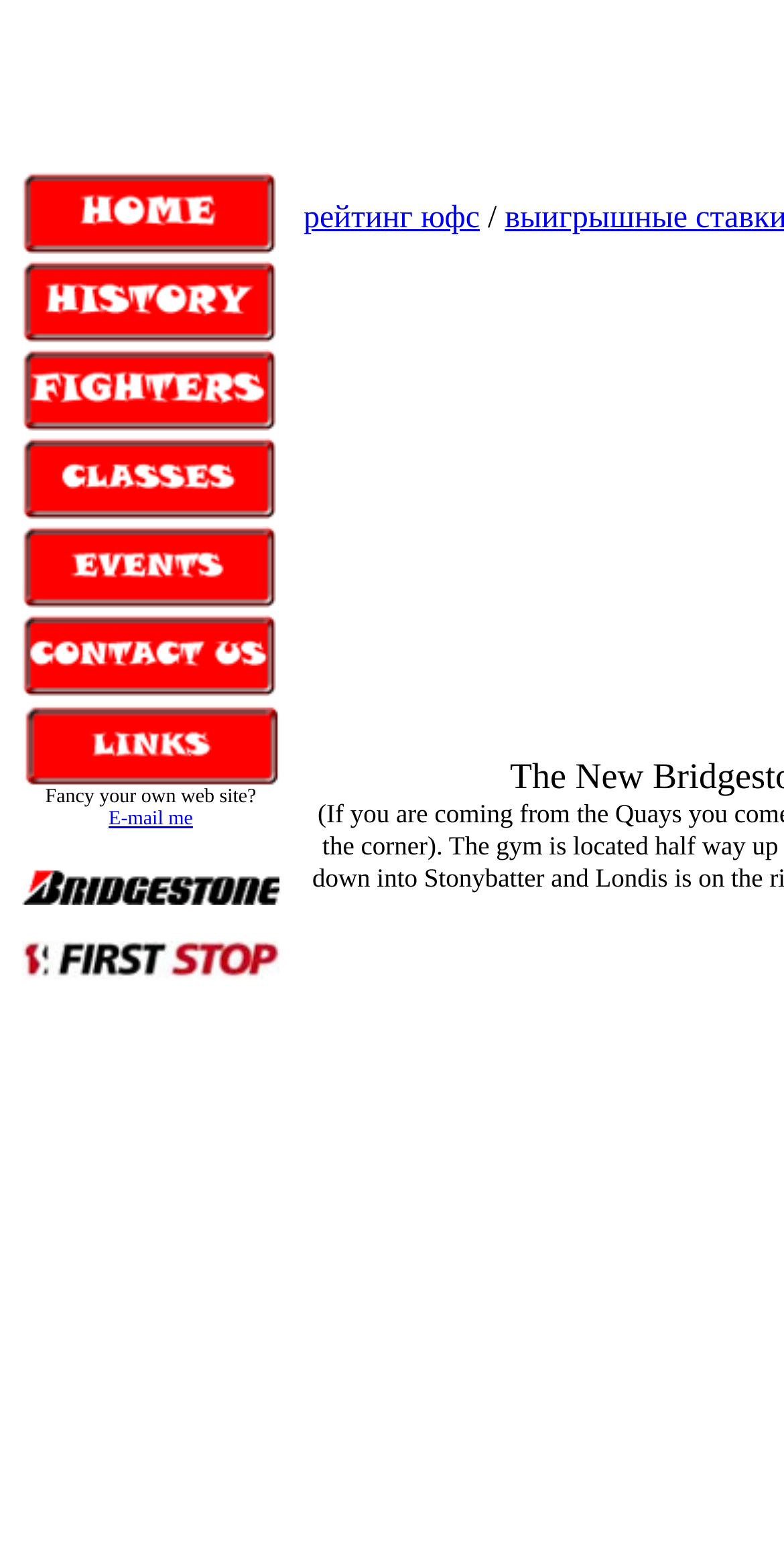How many images are there in the webpage?
Based on the screenshot, provide a one-word or short-phrase response.

9